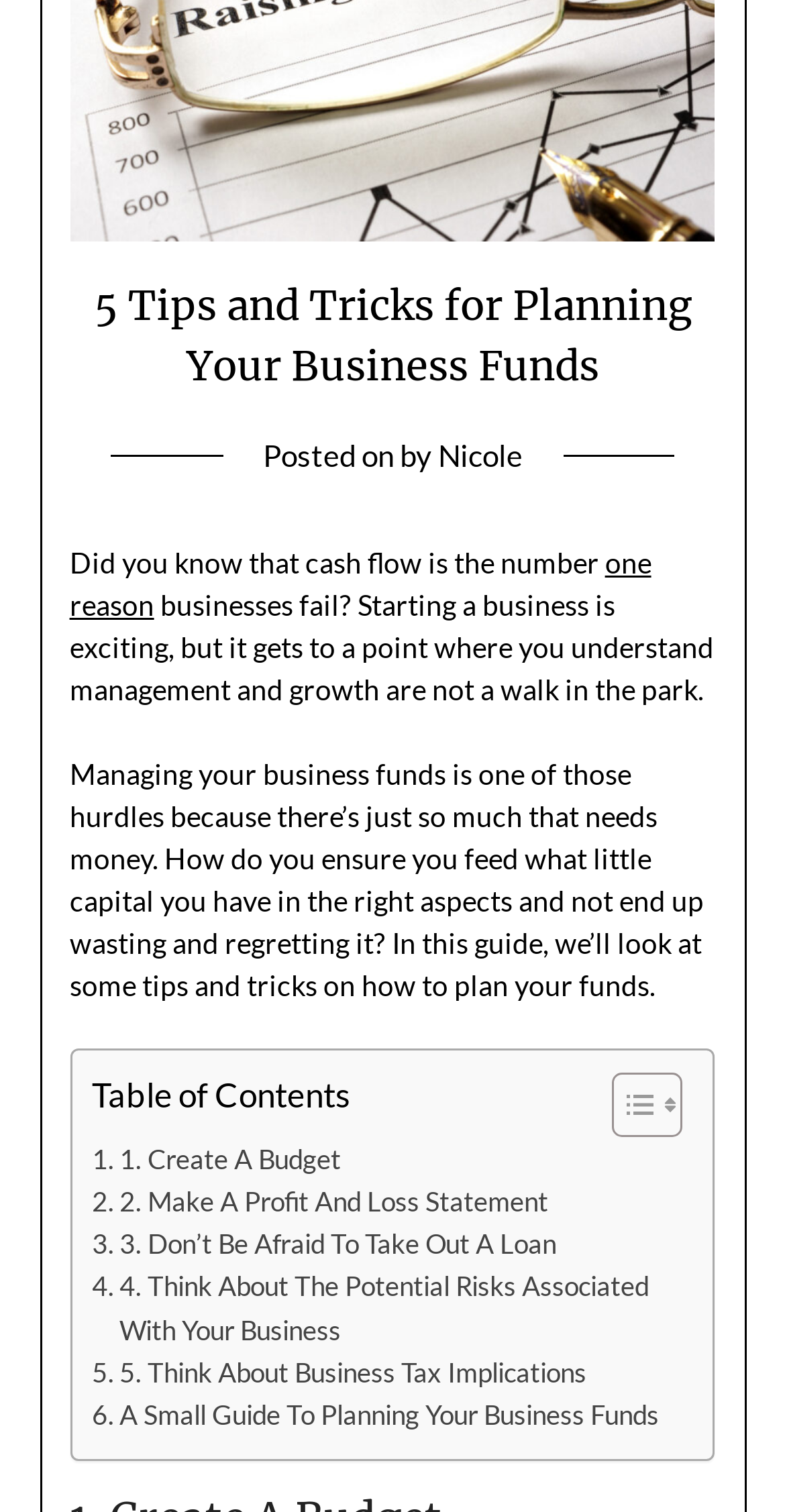Predict the bounding box coordinates for the UI element described as: "Toggle". The coordinates should be four float numbers between 0 and 1, presented as [left, top, right, bottom].

[0.742, 0.708, 0.858, 0.753]